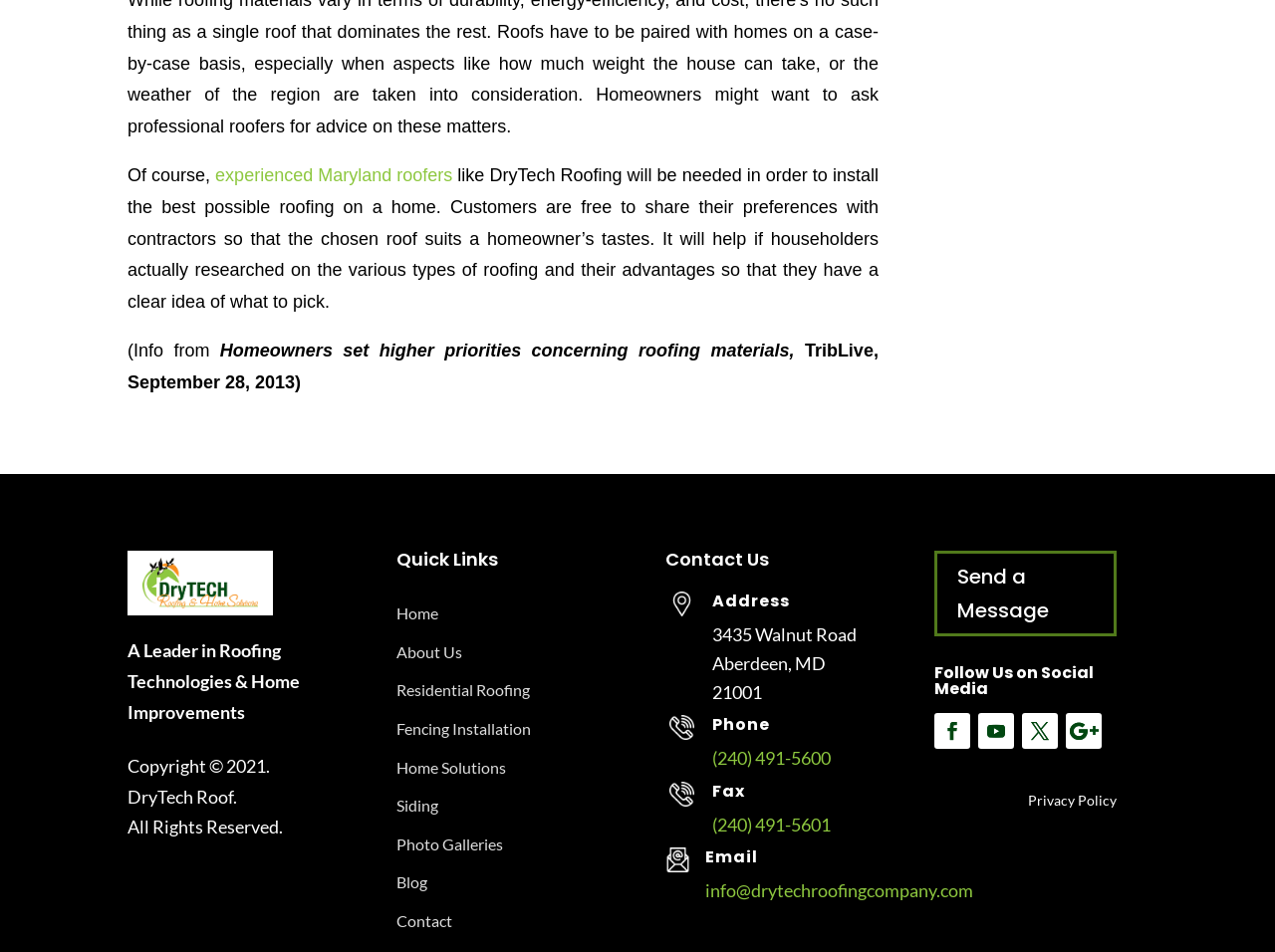Identify the bounding box coordinates of the element that should be clicked to fulfill this task: "View 'About Us'". The coordinates should be provided as four float numbers between 0 and 1, i.e., [left, top, right, bottom].

[0.311, 0.674, 0.363, 0.694]